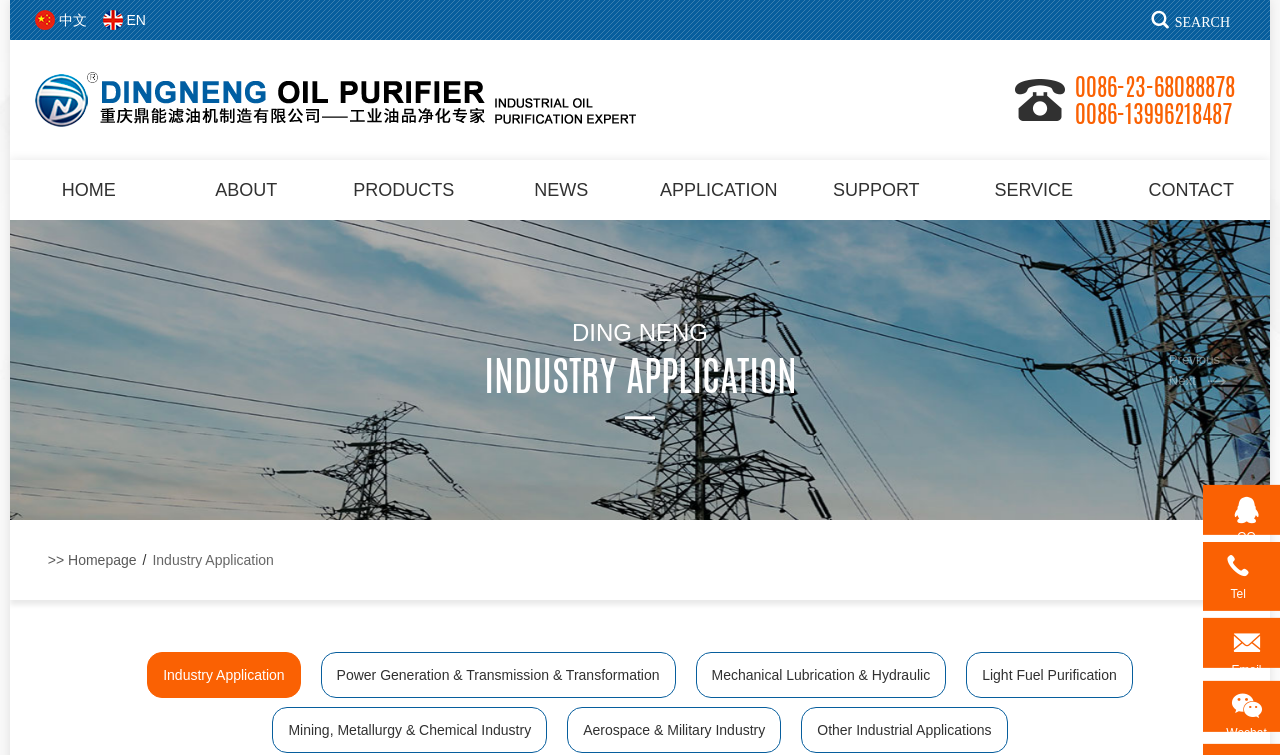Determine the bounding box coordinates of the region I should click to achieve the following instruction: "Search for something". Ensure the bounding box coordinates are four float numbers between 0 and 1, i.e., [left, top, right, bottom].

[0.918, 0.02, 0.961, 0.038]